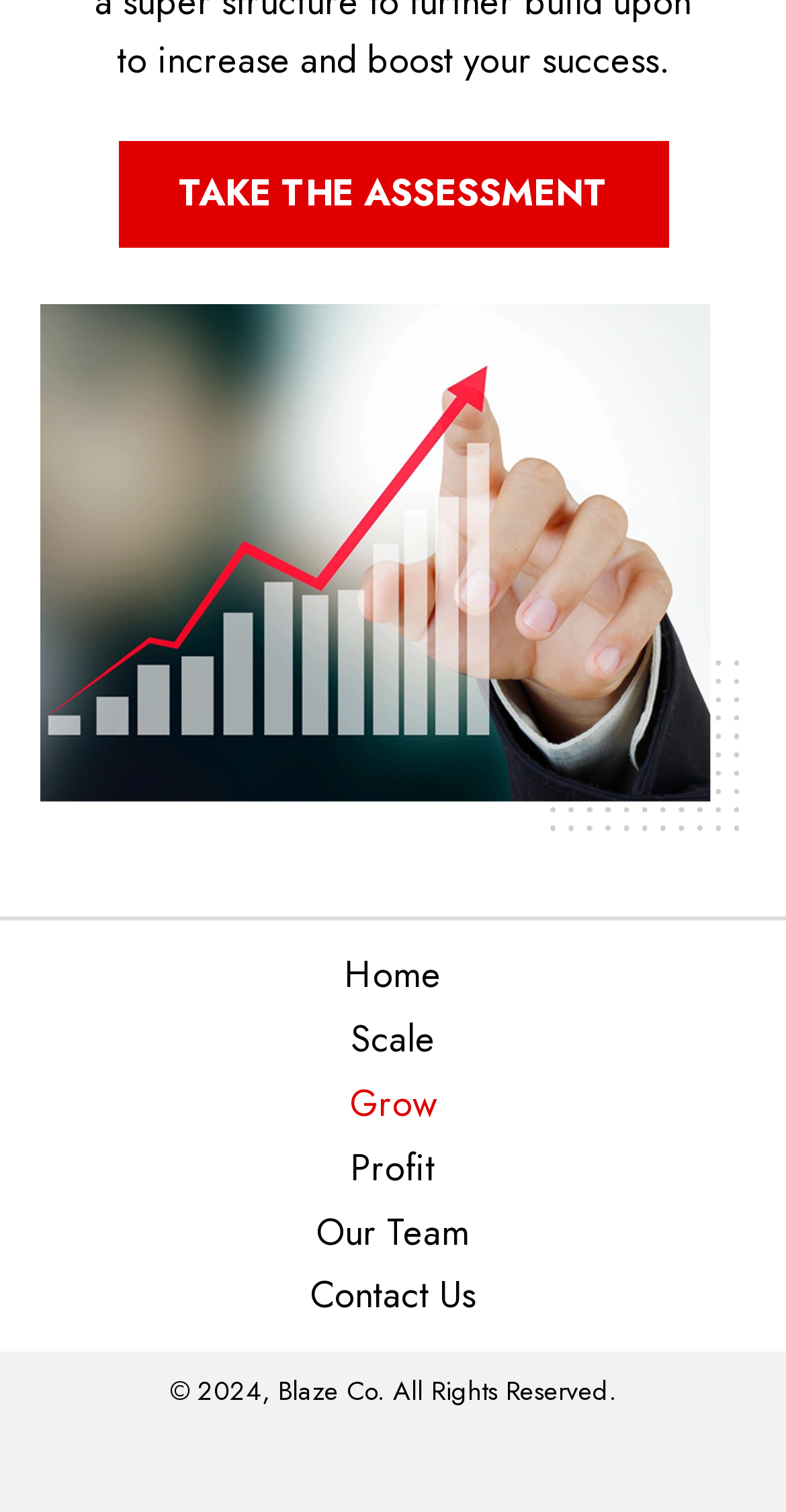Using the provided element description, identify the bounding box coordinates as (top-left x, top-left y, bottom-right x, bottom-right y). Ensure all values are between 0 and 1. Description: Take the Assessment

[0.15, 0.093, 0.85, 0.163]